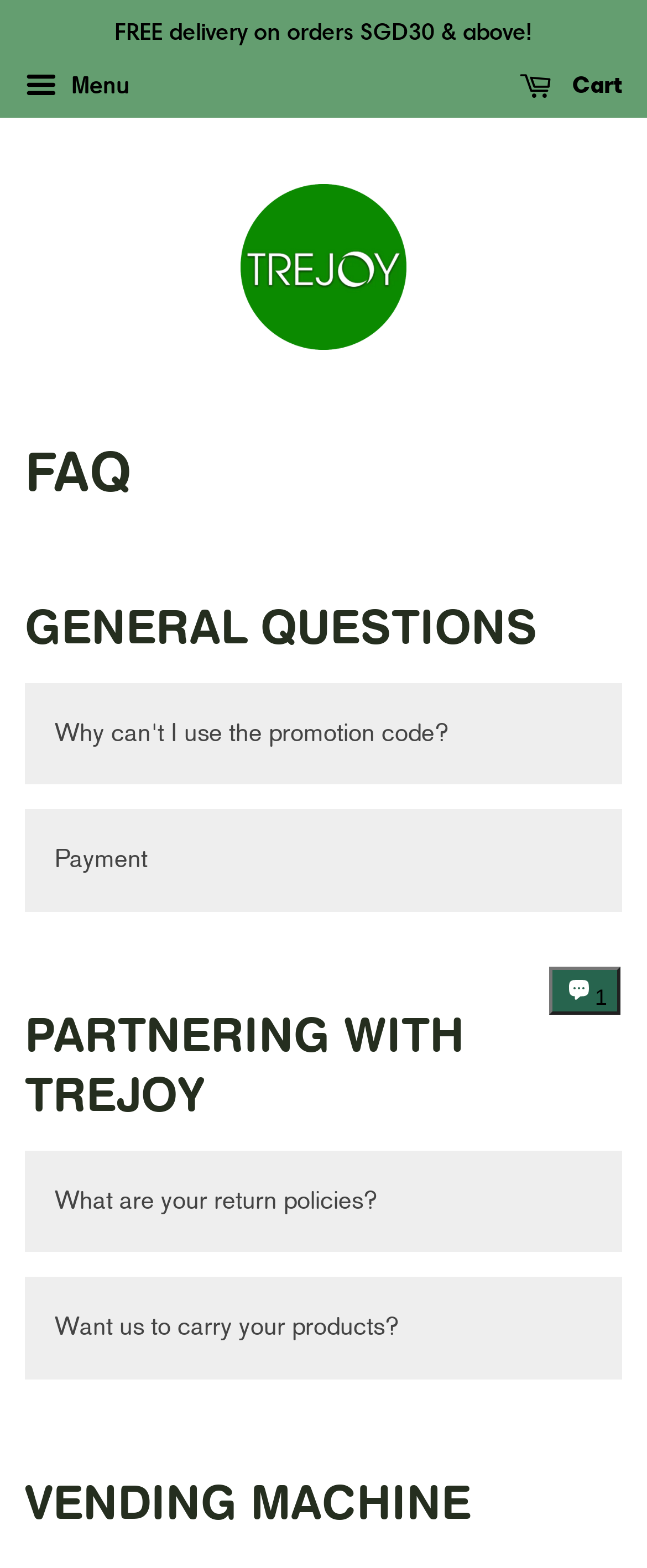Show the bounding box coordinates for the element that needs to be clicked to execute the following instruction: "Click the 'Why can't I use the promotion code?' button". Provide the coordinates in the form of four float numbers between 0 and 1, i.e., [left, top, right, bottom].

[0.038, 0.436, 0.962, 0.501]